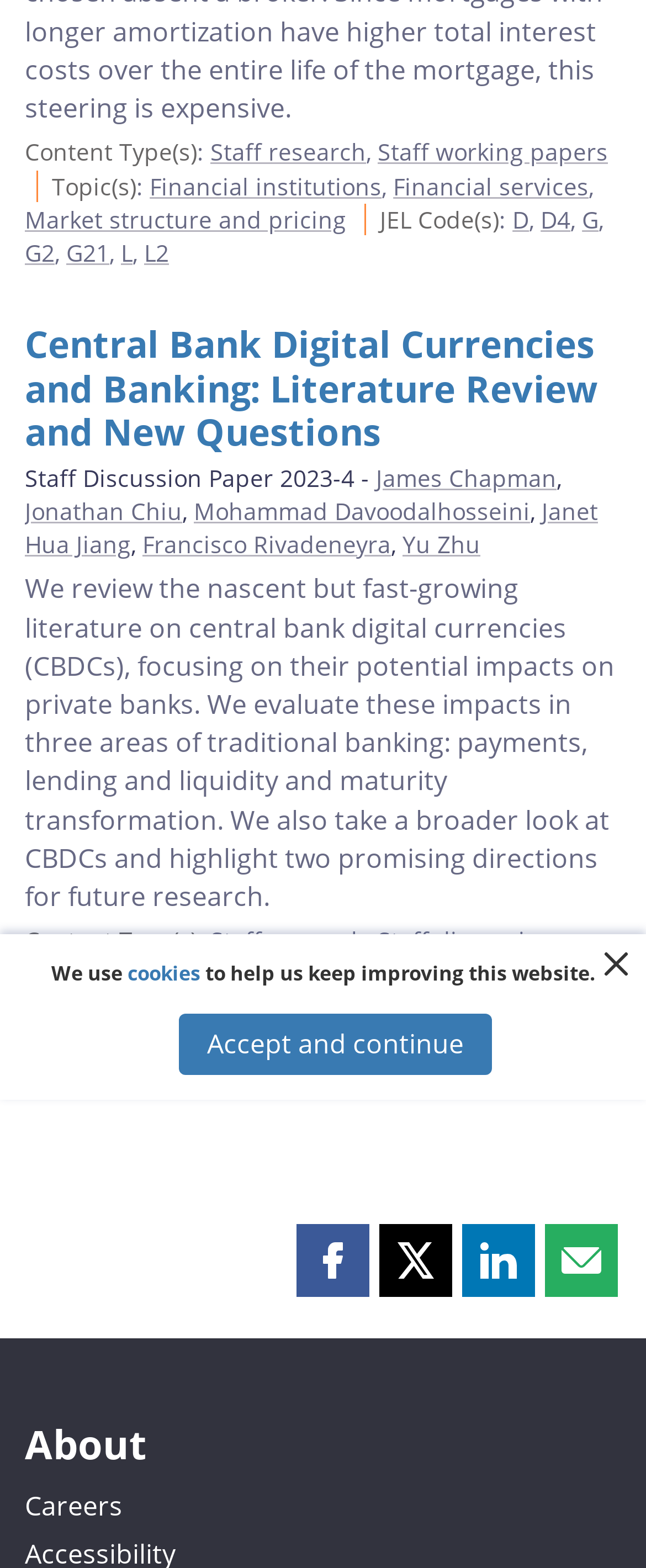What is the content type of the staff discussion paper?
Answer the question with a single word or phrase, referring to the image.

Staff research, Staff discussion papers